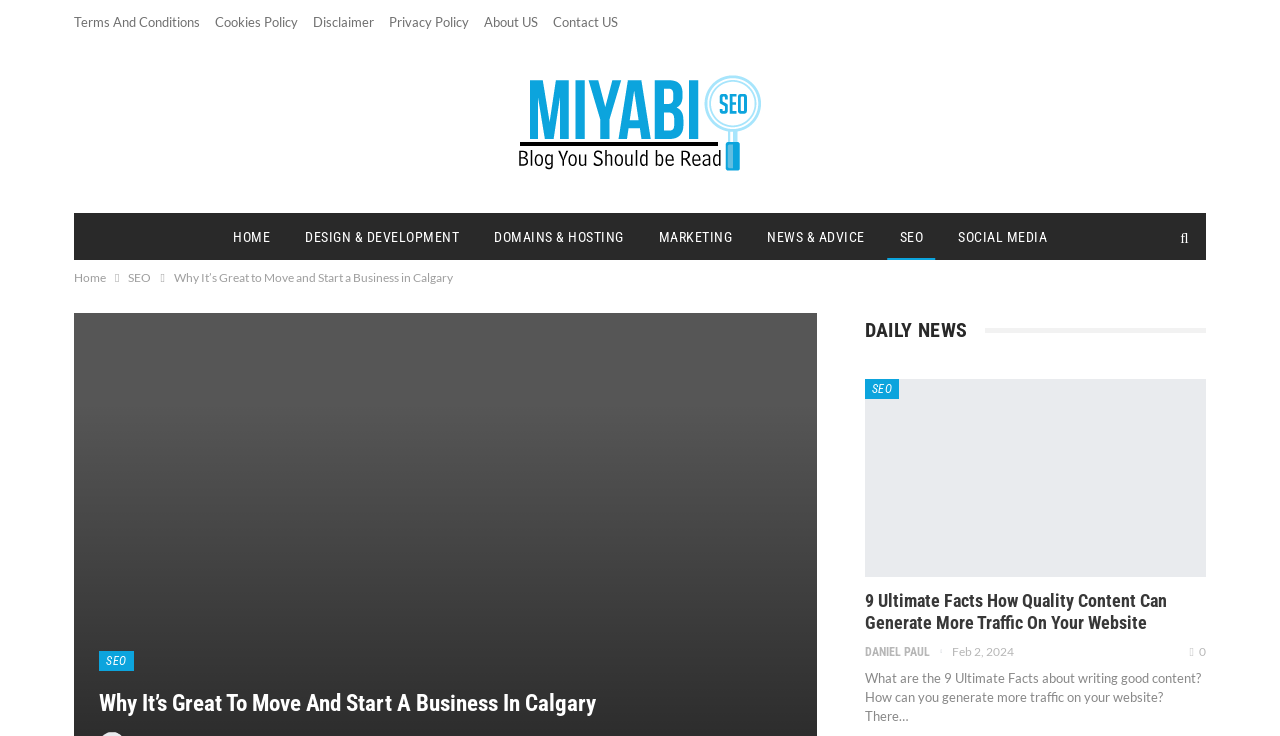Find the bounding box coordinates of the clickable area that will achieve the following instruction: "check the news".

[0.675, 0.432, 0.756, 0.465]